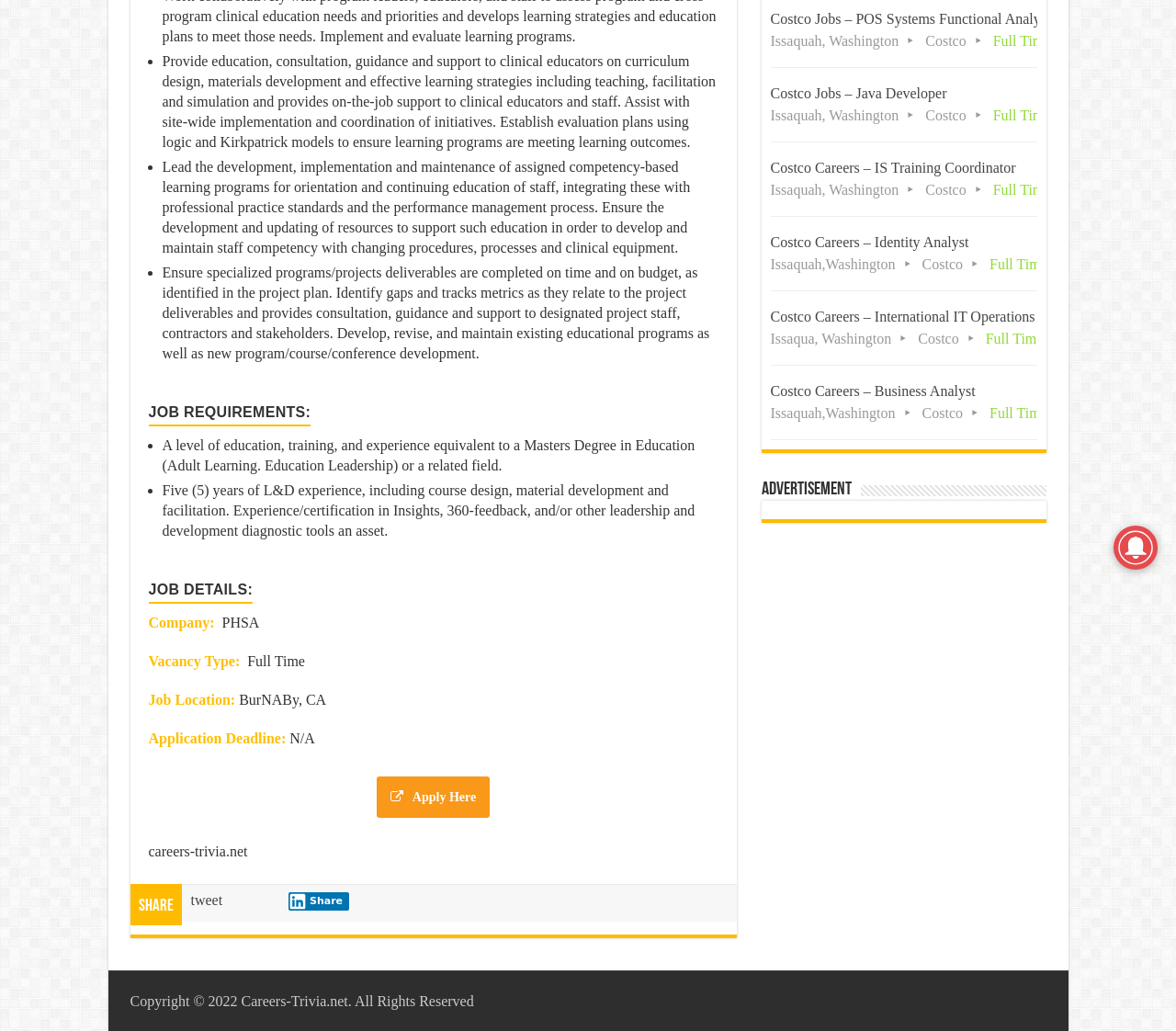Given the element description "Apply Here", identify the bounding box of the corresponding UI element.

[0.32, 0.753, 0.417, 0.793]